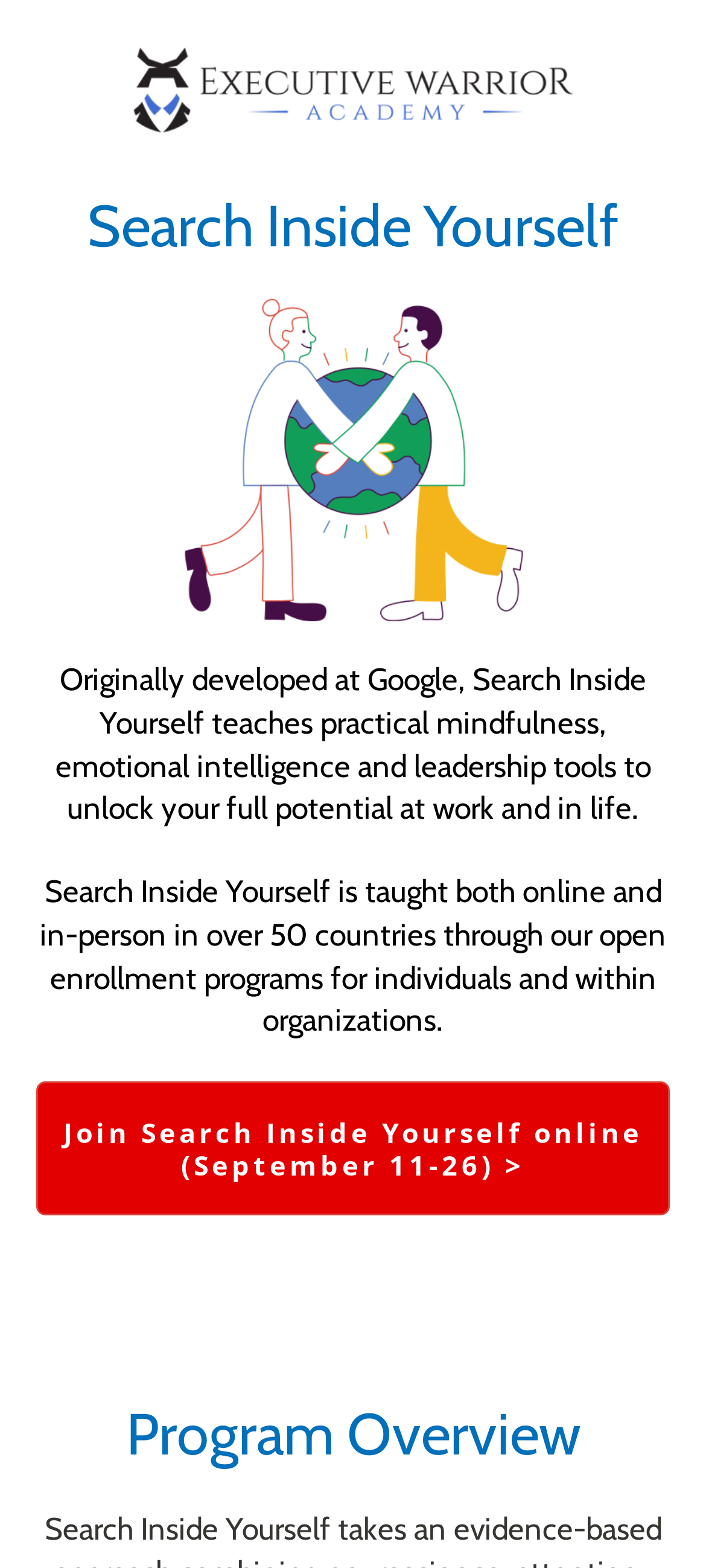What is the date of the online program?
Look at the image and respond with a single word or a short phrase.

September 11-26